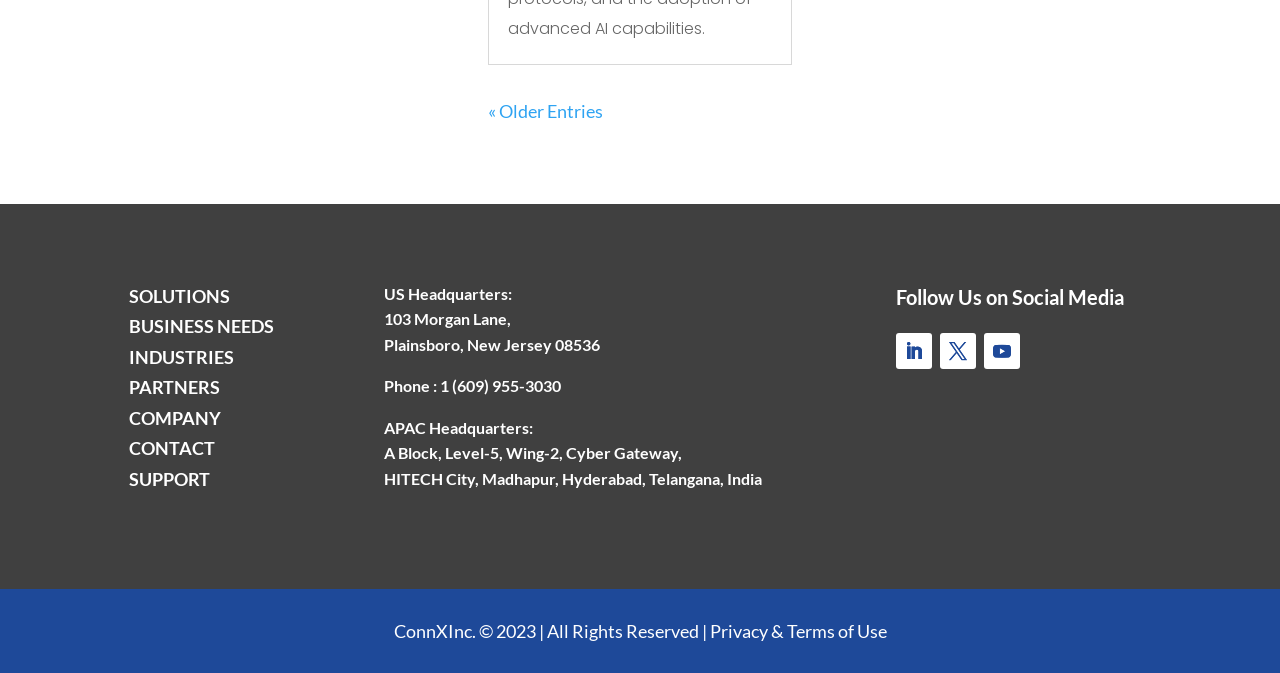Please determine the bounding box coordinates of the element to click on in order to accomplish the following task: "Call US Headquarters". Ensure the coordinates are four float numbers ranging from 0 to 1, i.e., [left, top, right, bottom].

[0.344, 0.559, 0.438, 0.587]